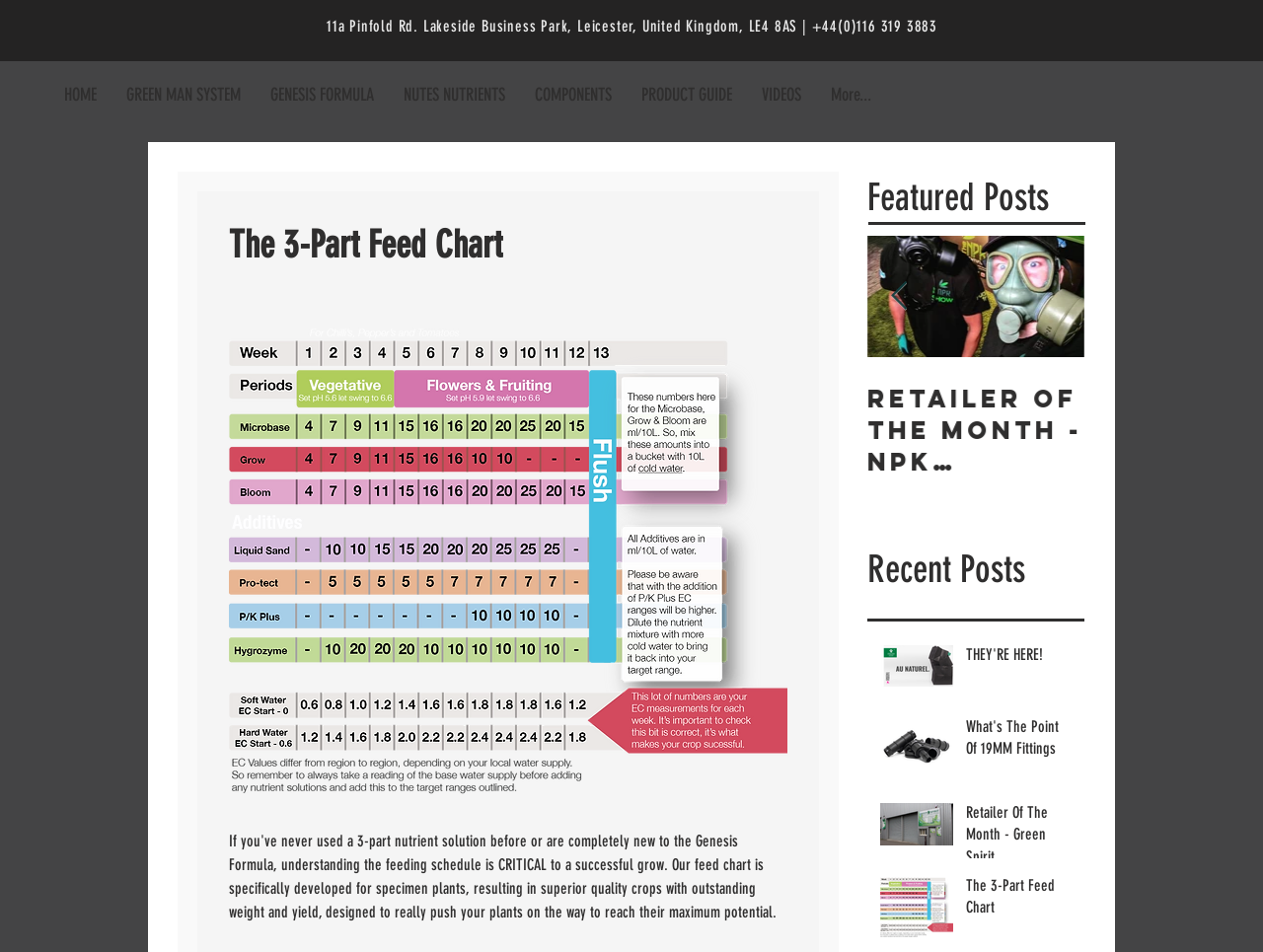Find the bounding box coordinates for the HTML element described in this sentence: "NUTES NUTRIENTS". Provide the coordinates as four float numbers between 0 and 1, in the format [left, top, right, bottom].

[0.308, 0.087, 0.412, 0.113]